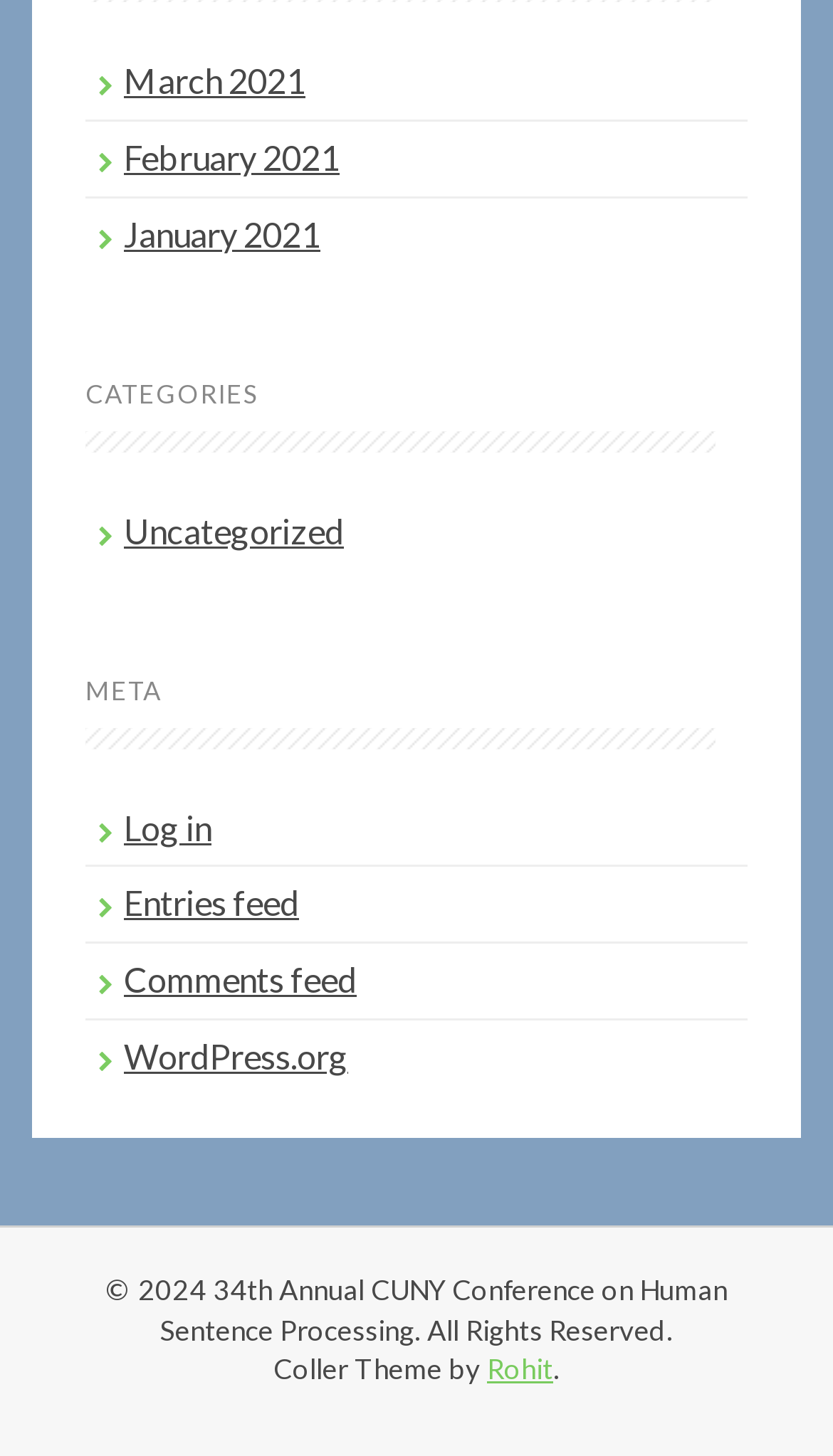Locate the UI element described as follows: "WordPress.org". Return the bounding box coordinates as four float numbers between 0 and 1 in the order [left, top, right, bottom].

[0.149, 0.711, 0.418, 0.739]